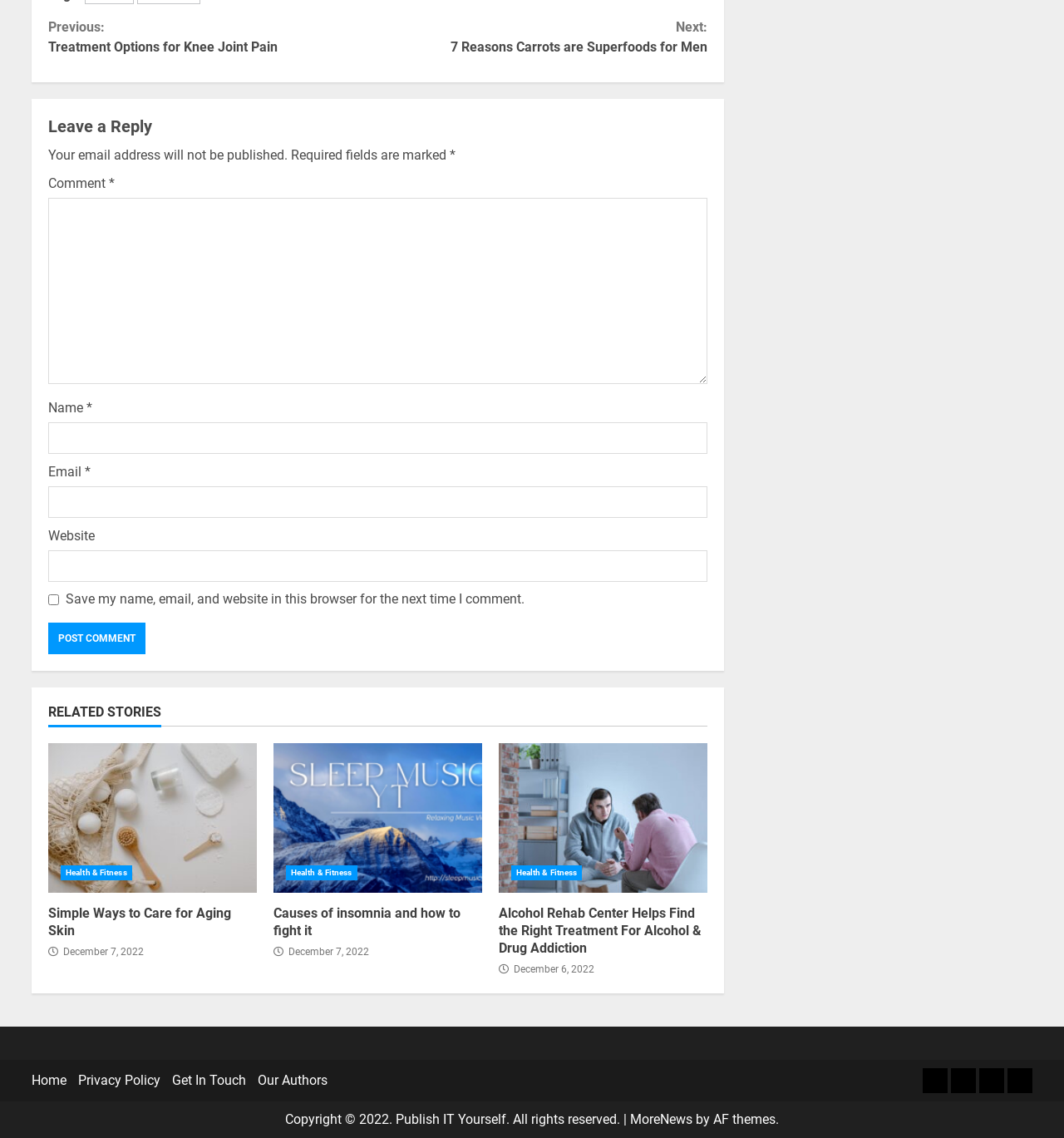Point out the bounding box coordinates of the section to click in order to follow this instruction: "Click the 'Home' link".

[0.03, 0.942, 0.062, 0.956]